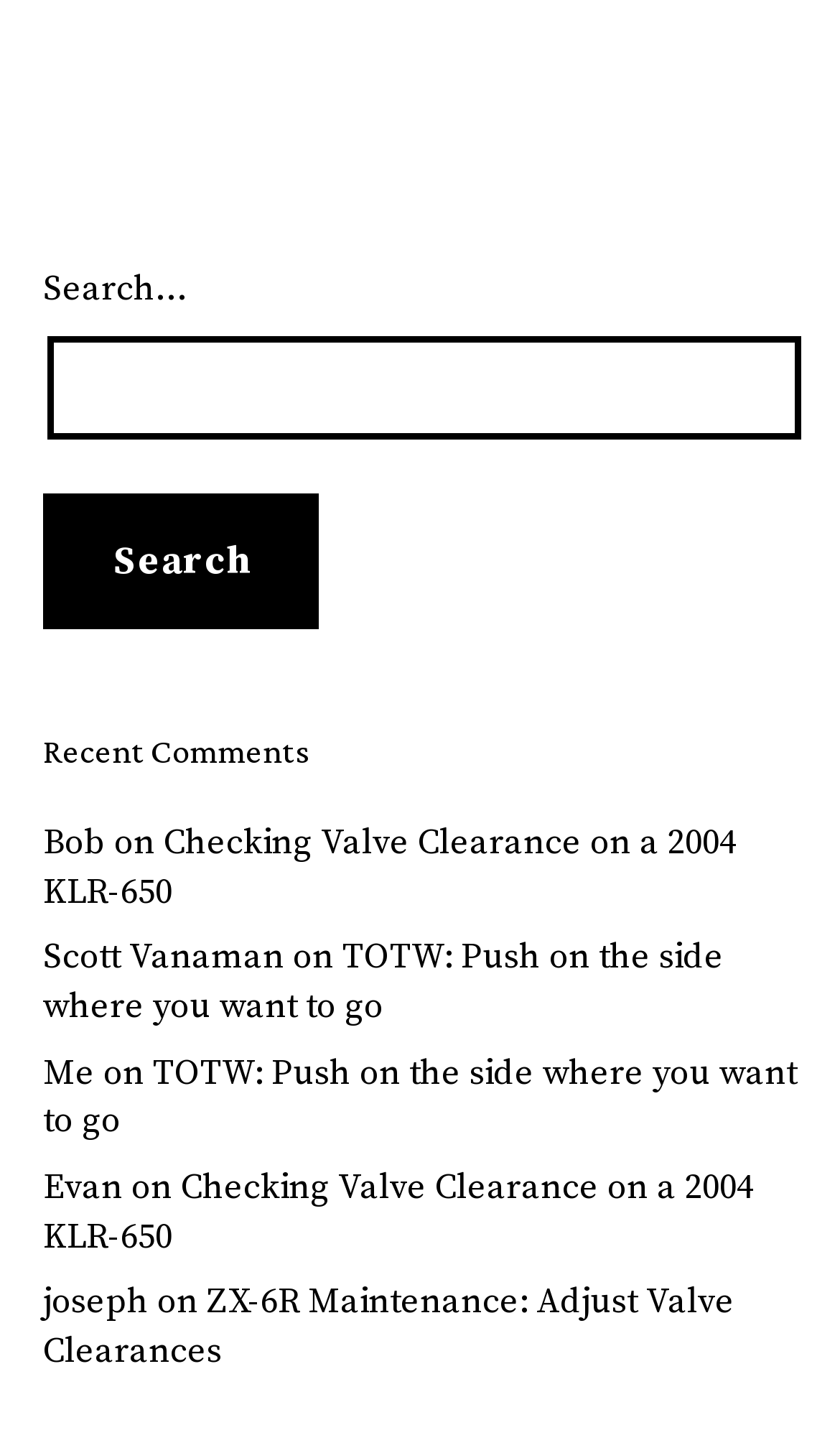Given the description: "parent_node: Search… name="s"", determine the bounding box coordinates of the UI element. The coordinates should be formatted as four float numbers between 0 and 1, [left, top, right, bottom].

[0.056, 0.232, 0.954, 0.304]